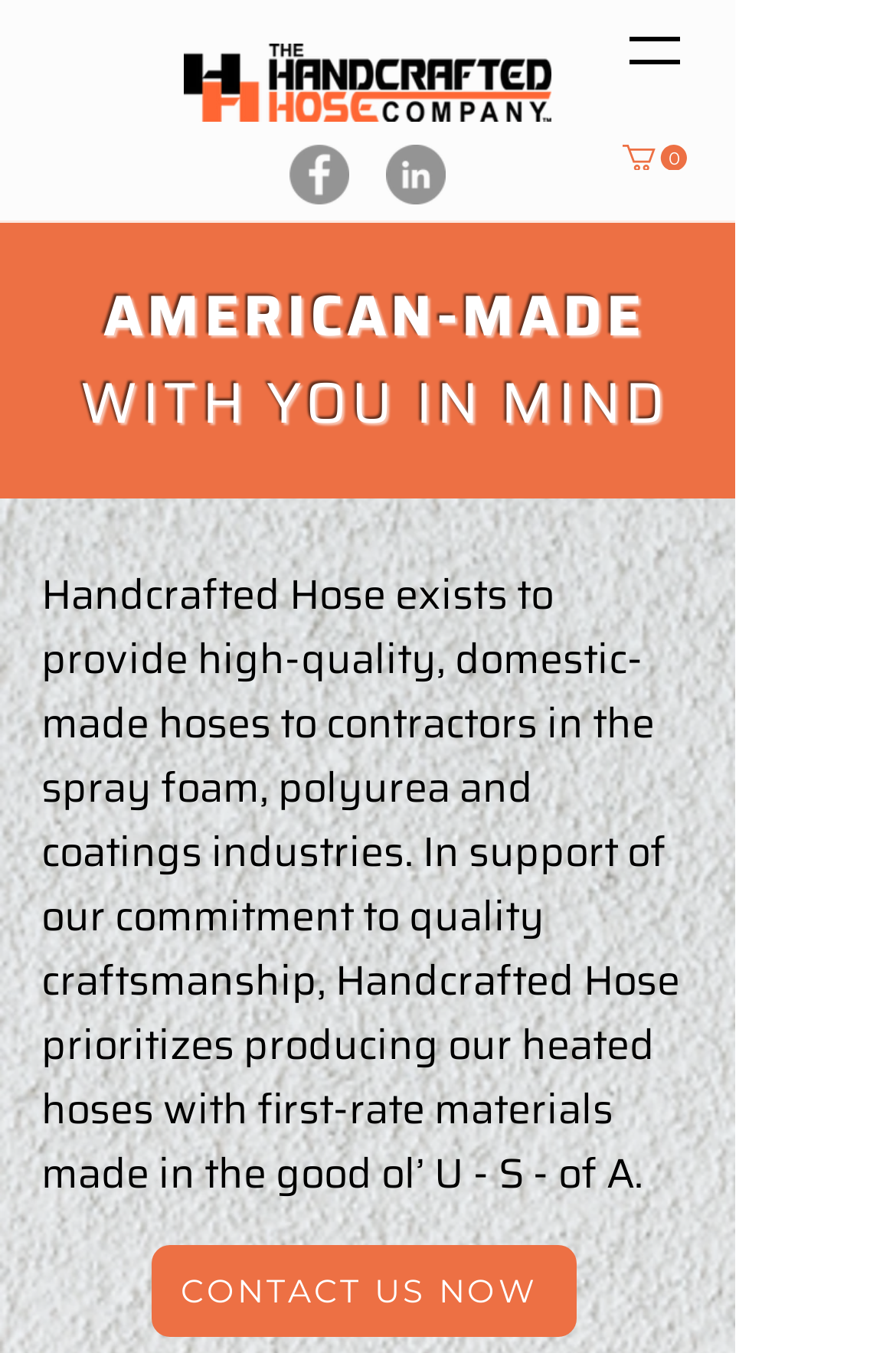Extract the bounding box of the UI element described as: "CONTACT US NOW".

[0.169, 0.92, 0.644, 0.988]